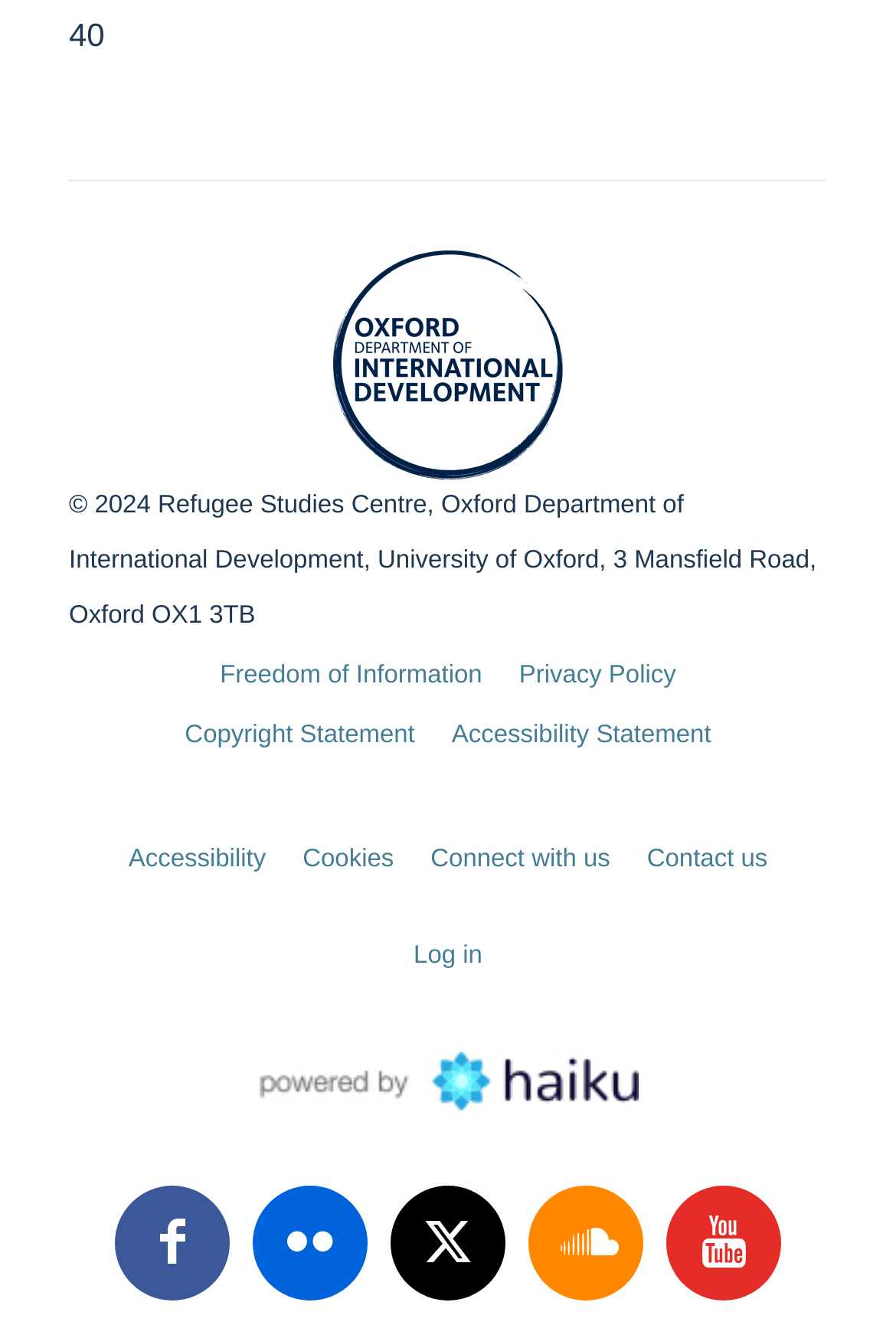Locate the bounding box of the UI element defined by this description: "Accessibility". The coordinates should be given as four float numbers between 0 and 1, formatted as [left, top, right, bottom].

[0.143, 0.633, 0.297, 0.653]